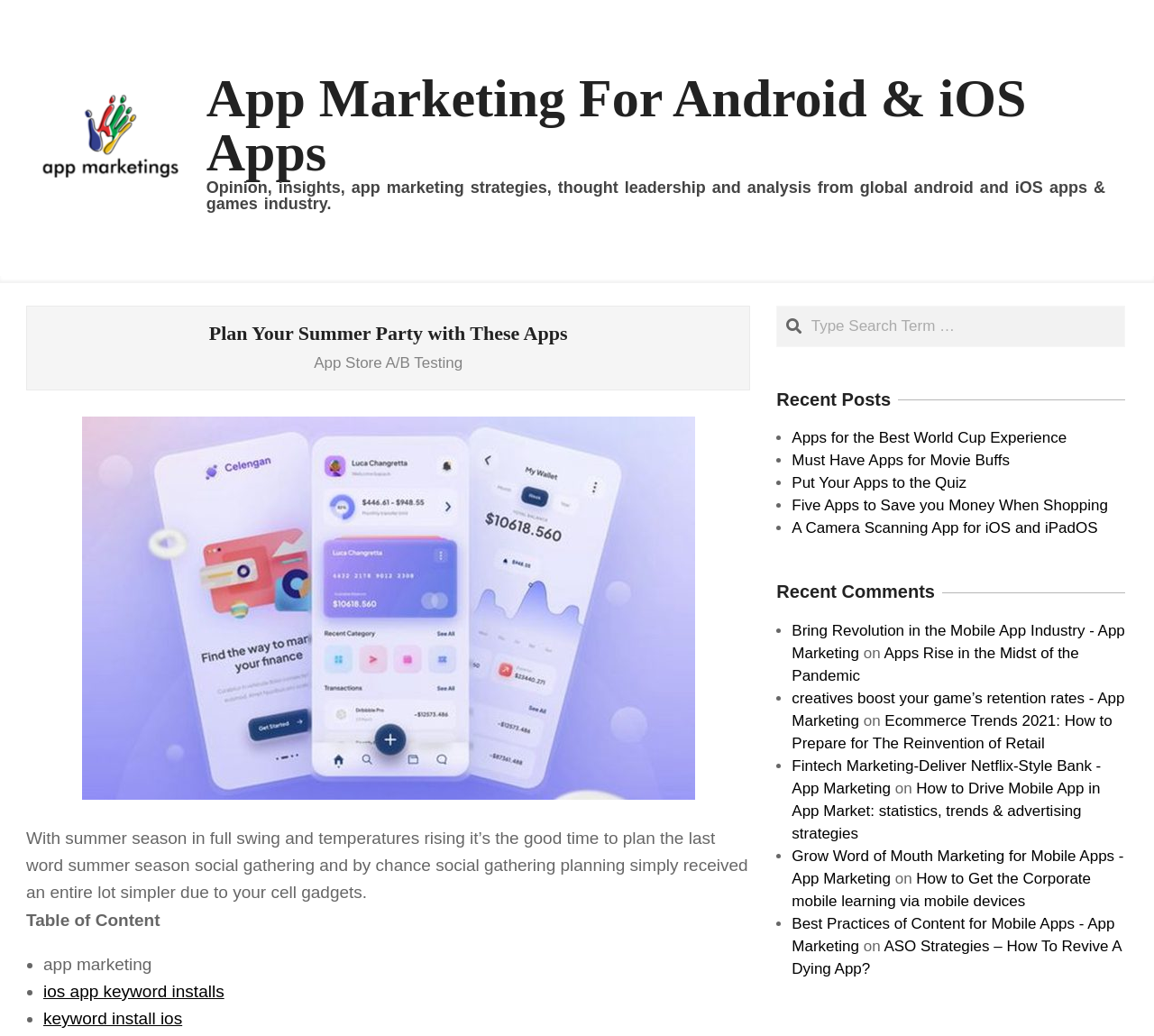Bounding box coordinates are specified in the format (top-left x, top-left y, bottom-right x, bottom-right y). All values are floating point numbers bounded between 0 and 1. Please provide the bounding box coordinate of the region this sentence describes: alt="app marketings logo"

[0.023, 0.127, 0.167, 0.144]